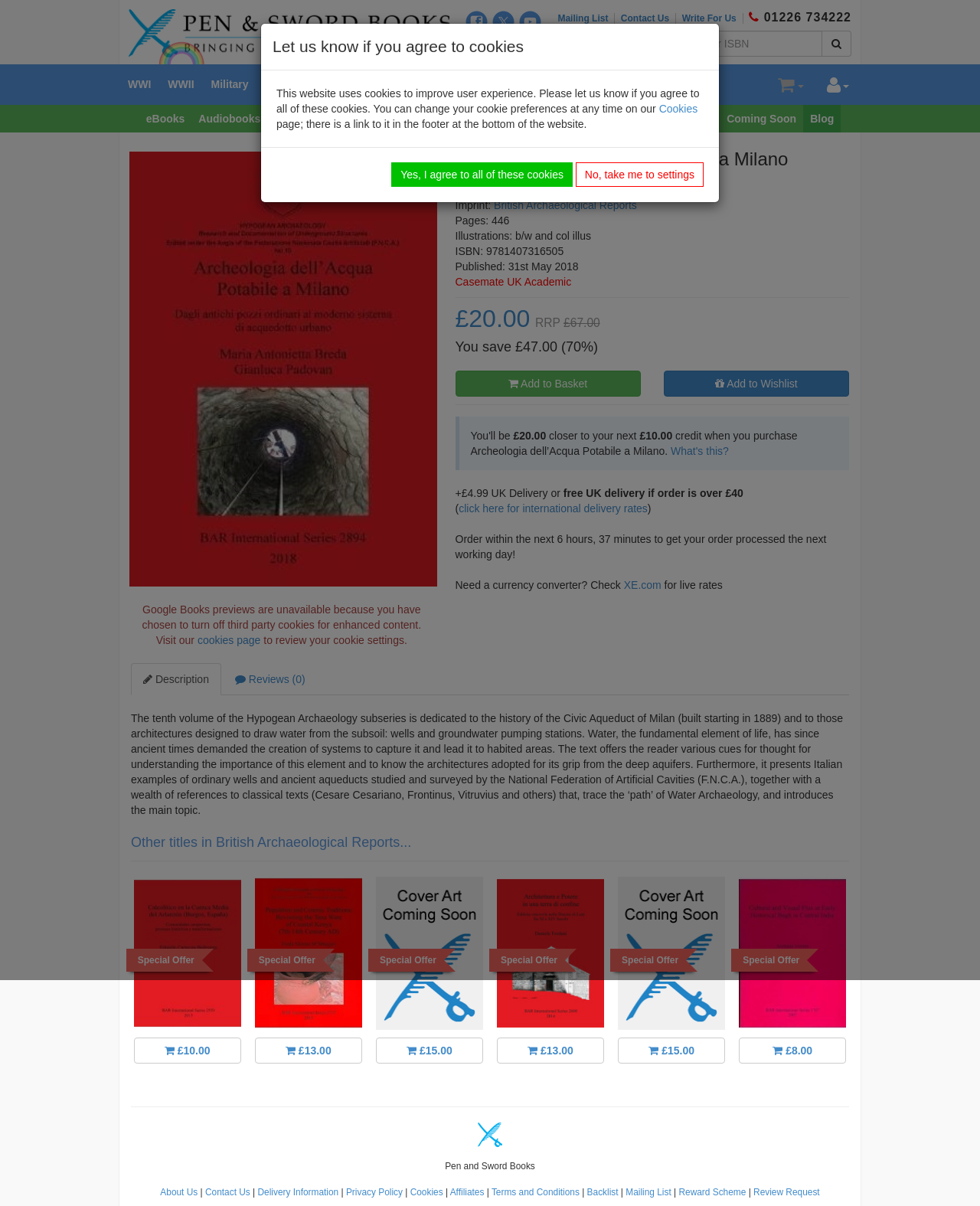Answer the question in one word or a short phrase:
What is the publisher of the book?

British Archaeological Reports